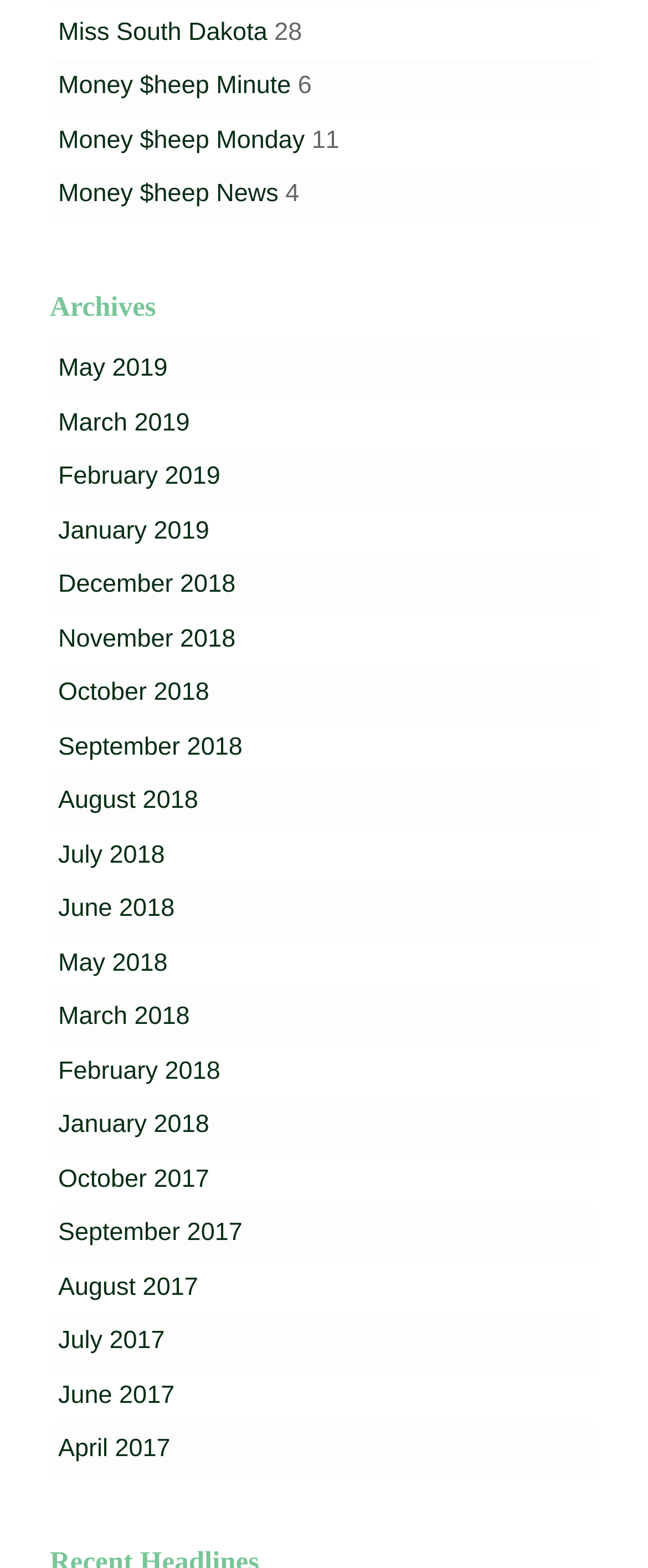Please specify the bounding box coordinates of the clickable region necessary for completing the following instruction: "view Money $heep Monday". The coordinates must consist of four float numbers between 0 and 1, i.e., [left, top, right, bottom].

[0.09, 0.08, 0.47, 0.098]